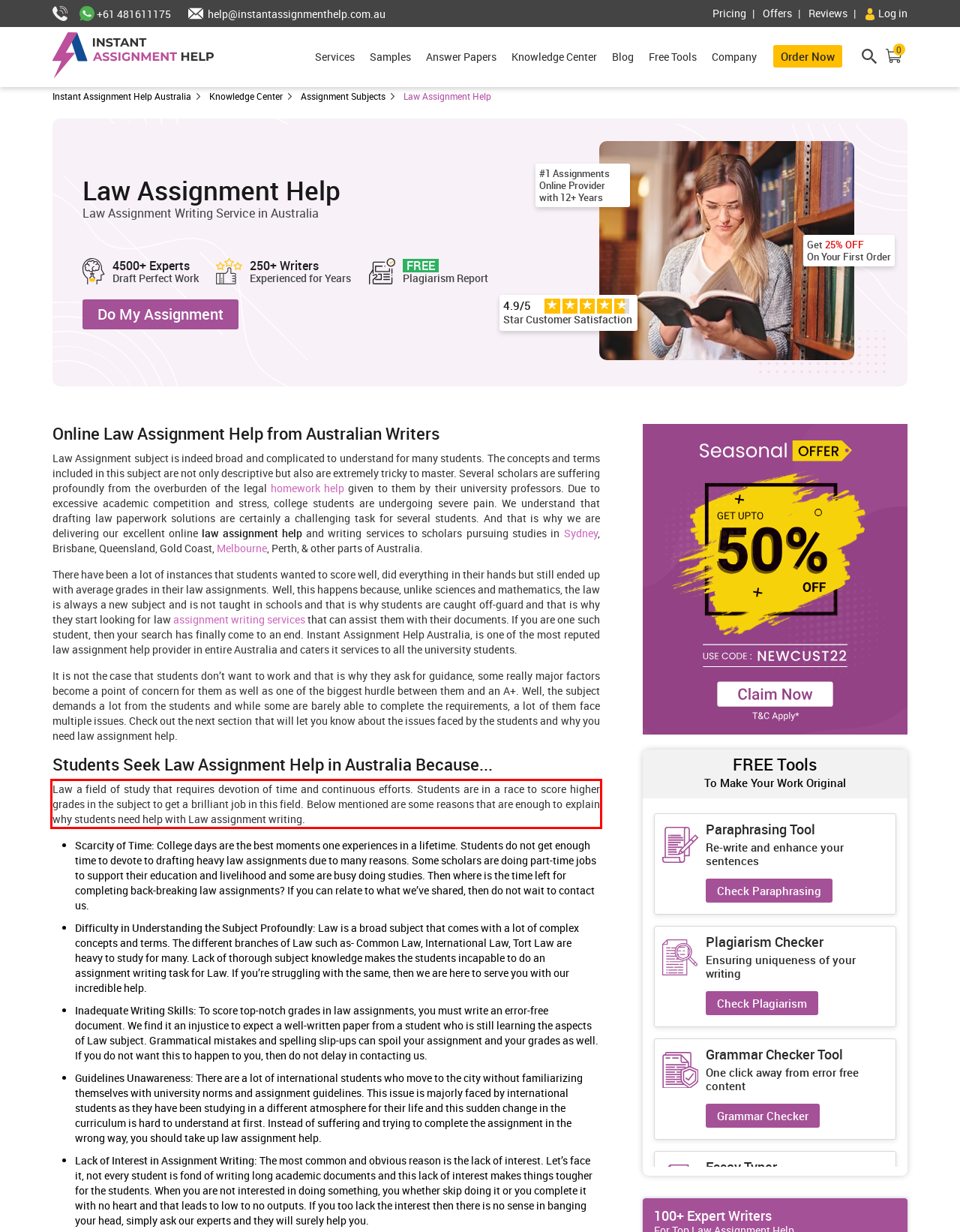Examine the screenshot of the webpage, locate the red bounding box, and generate the text contained within it.

Law a field of study that requires devotion of time and continuous efforts. Students are in a race to score higher grades in the subject to get a brilliant job in this field. Below mentioned are some reasons that are enough to explain why students need help with Law assignment writing.